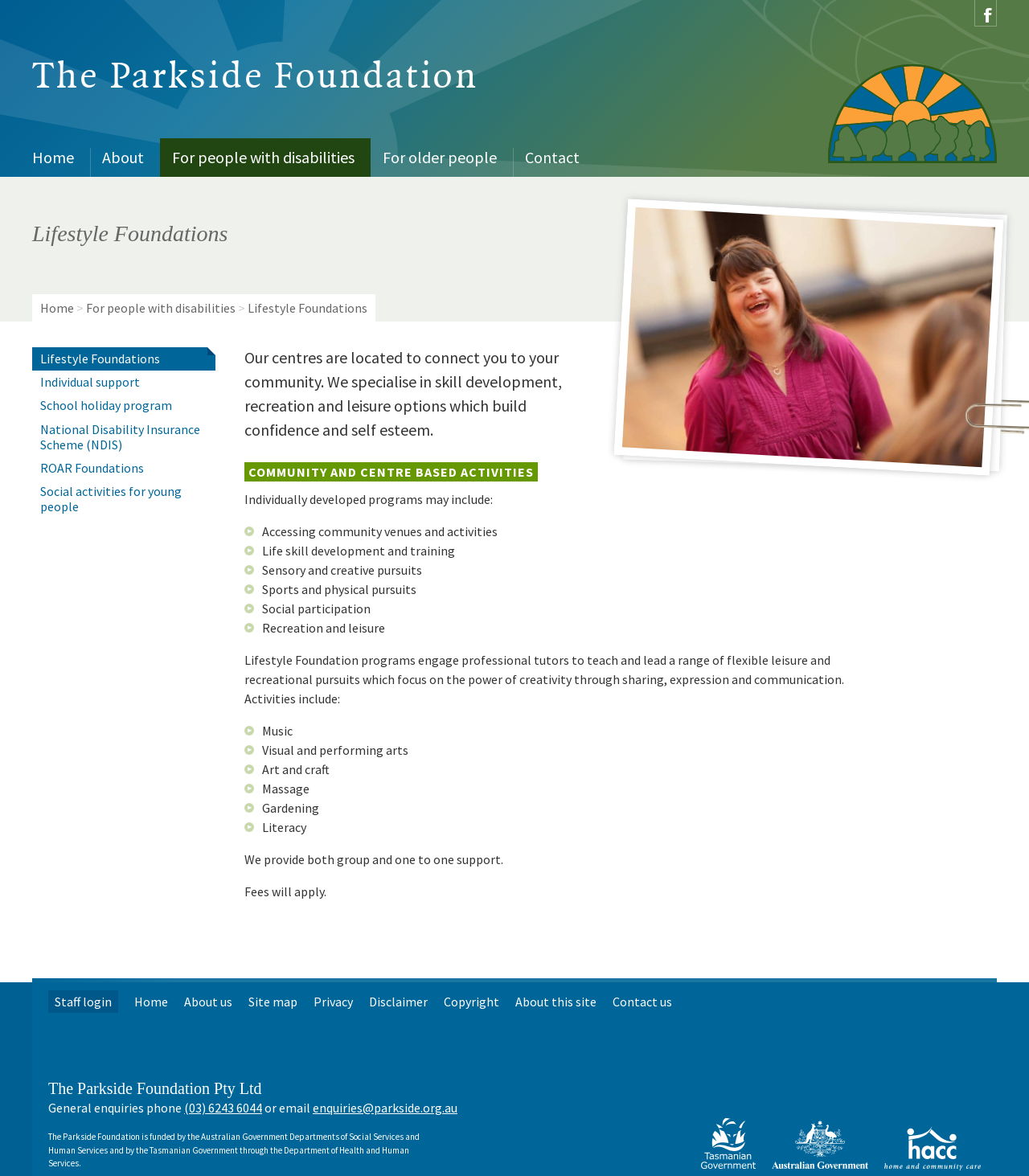Please identify the bounding box coordinates of the region to click in order to complete the given instruction: "Click on the 'For people with disabilities' link". The coordinates should be four float numbers between 0 and 1, i.e., [left, top, right, bottom].

[0.155, 0.118, 0.36, 0.15]